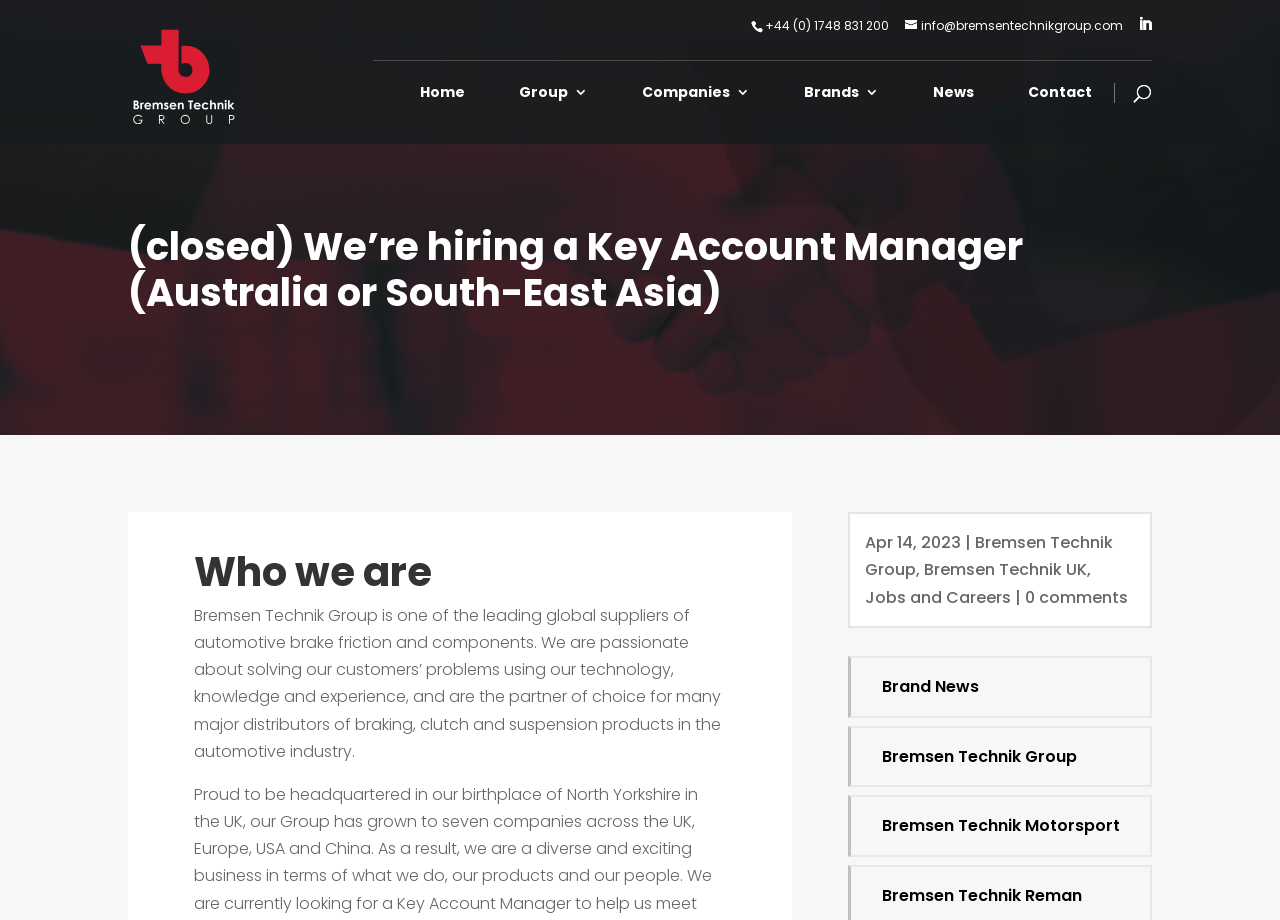Identify the main title of the webpage and generate its text content.

(closed) We’re hiring a Key Account Manager (Australia or South-East Asia)